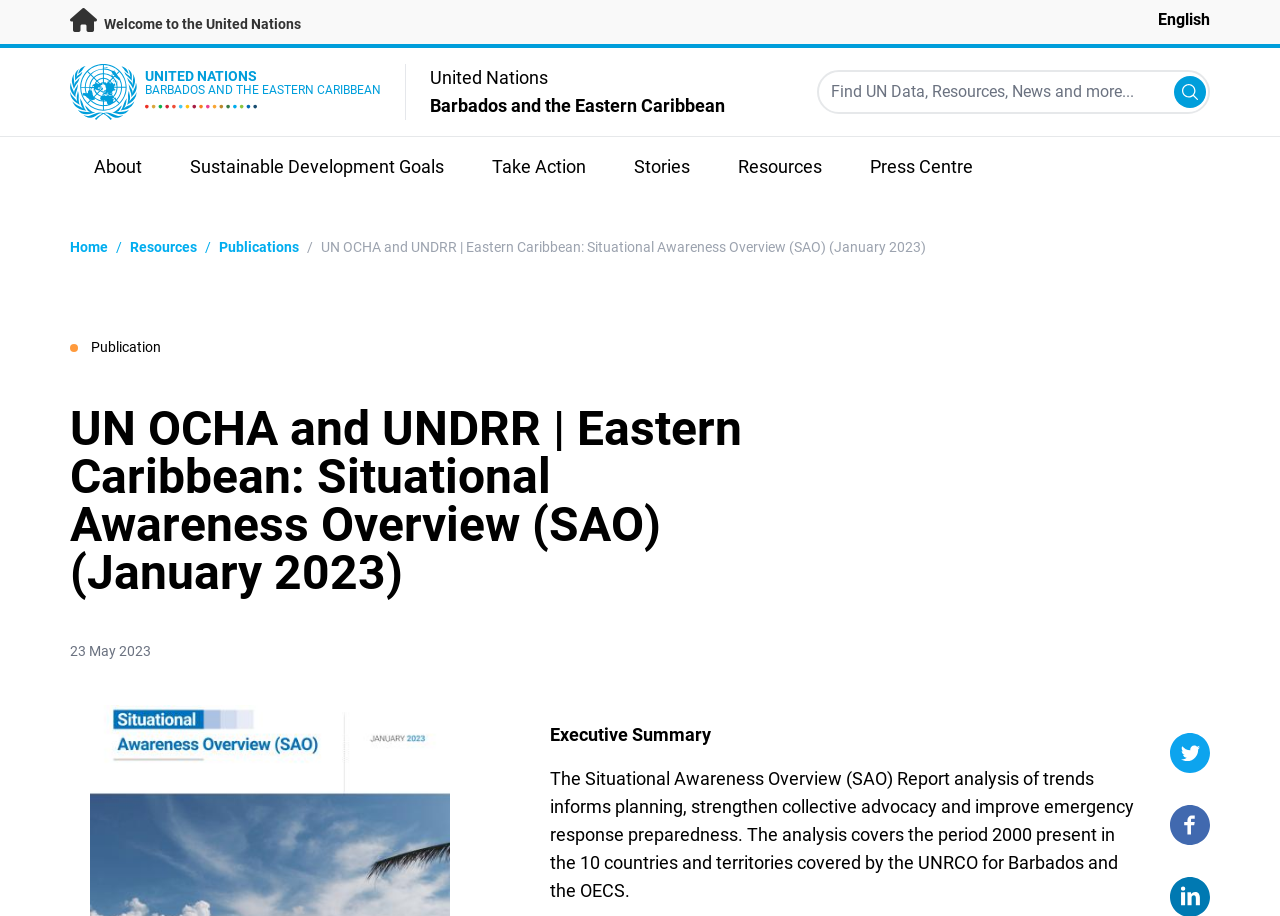Determine the bounding box for the UI element described here: "English".

[0.905, 0.011, 0.945, 0.032]